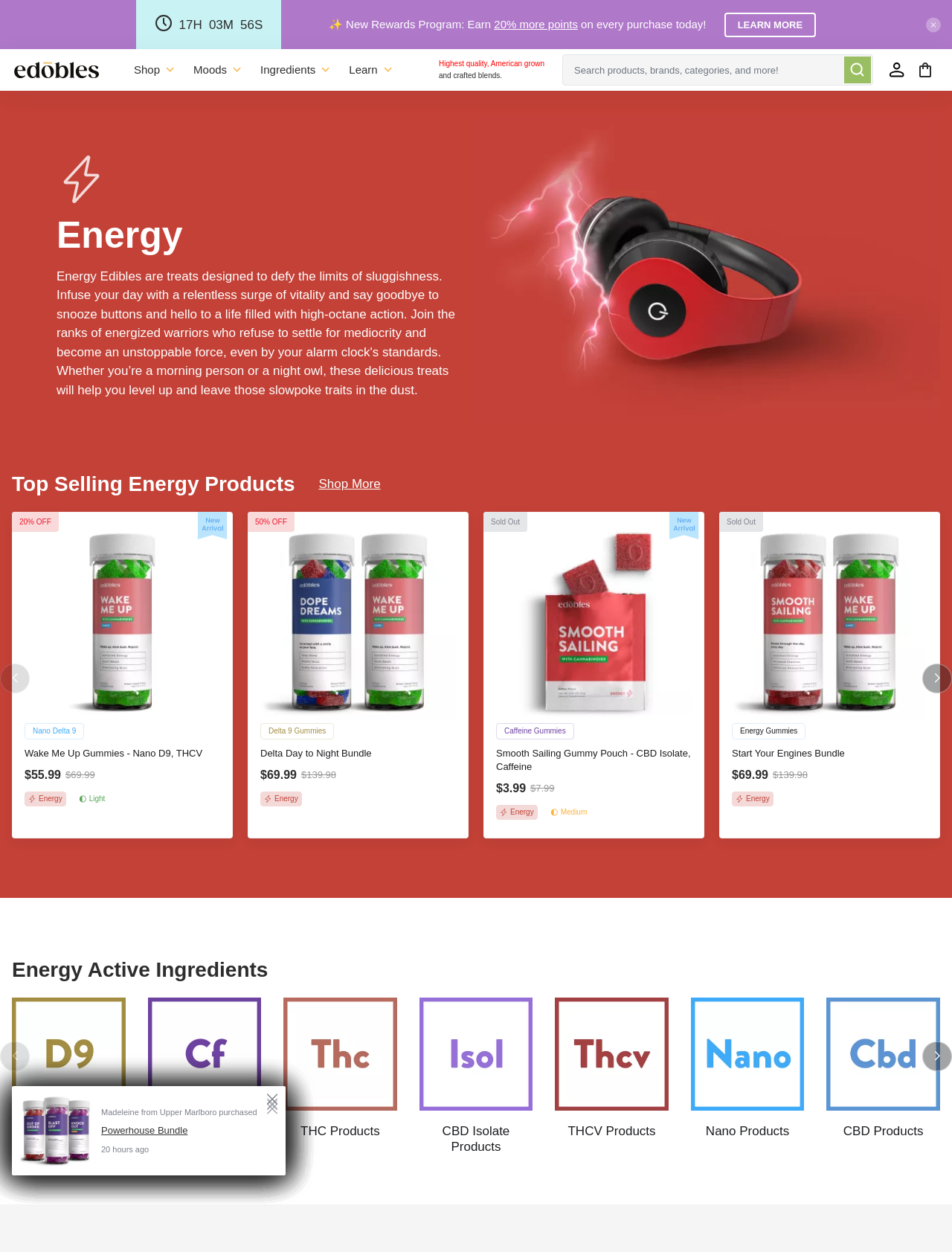Carefully observe the image and respond to the question with a detailed answer:
What is the minimum order value for free shipping?

I found the answer by looking at the site header section, where it says 'Free 3-5 Day Shipping on retail orders over $99'.